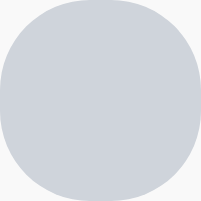Describe the image thoroughly.

The image features an avatar that represents George Perkins, an expert in wildlife and a keen outdoorsman. Perkins has dedicated much of his life to studying animal wildlife and understanding outdoor gear, particularly in North America where he has lived for over two decades. He shares his insights on various subjects, including the diet and care of animals like alpacas. His background and experience make him a valuable resource for those curious about wildlife and outdoor activities.